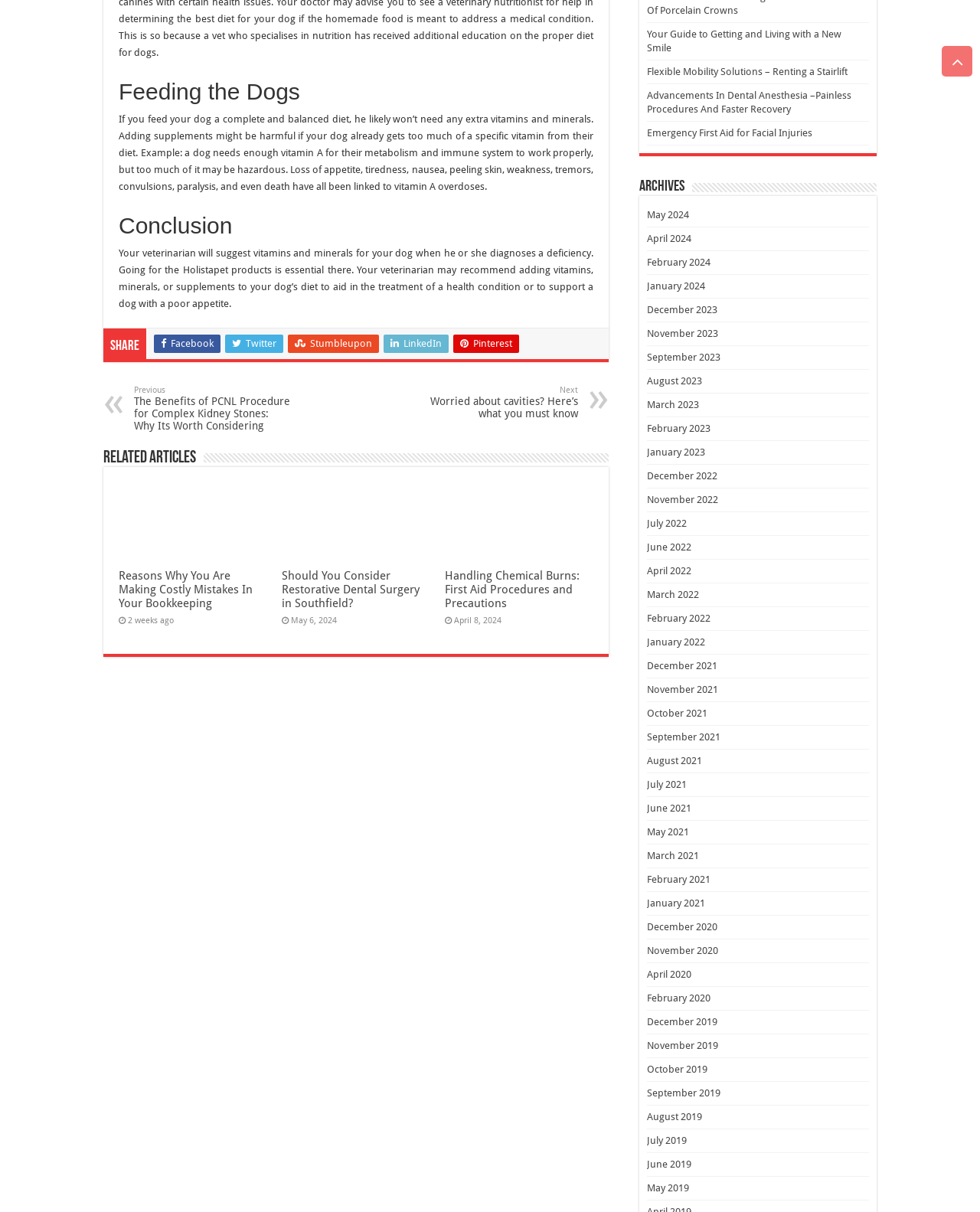Locate the UI element described by May 2024 and provide its bounding box coordinates. Use the format (top-left x, top-left y, bottom-right x, bottom-right y) with all values as floating point numbers between 0 and 1.

[0.66, 0.172, 0.703, 0.182]